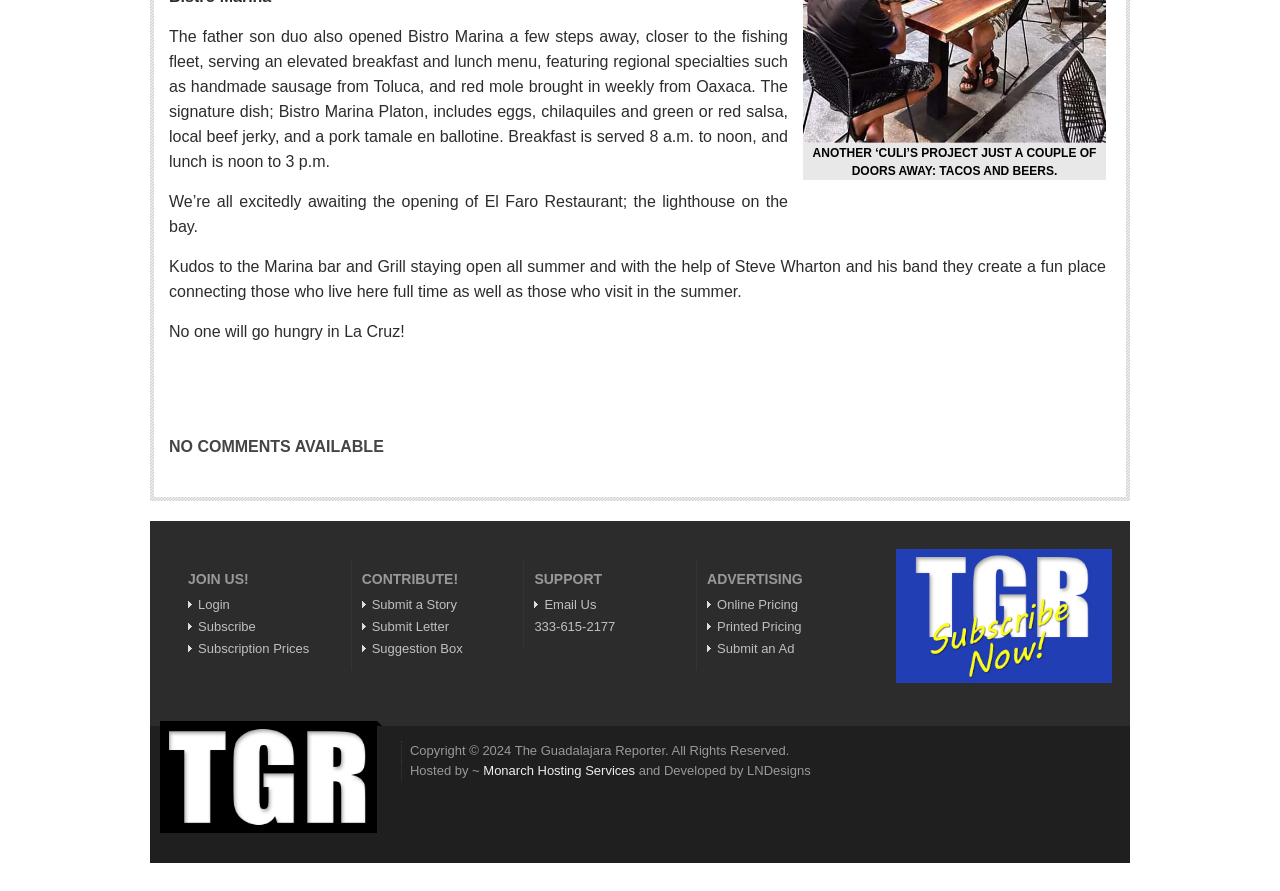Look at the image and answer the question in detail:
What is the phone number provided on the webpage?

The phone number 333-615-2177 is displayed on the webpage under the 'SUPPORT' heading, likely for users to contact the website or its administrators.